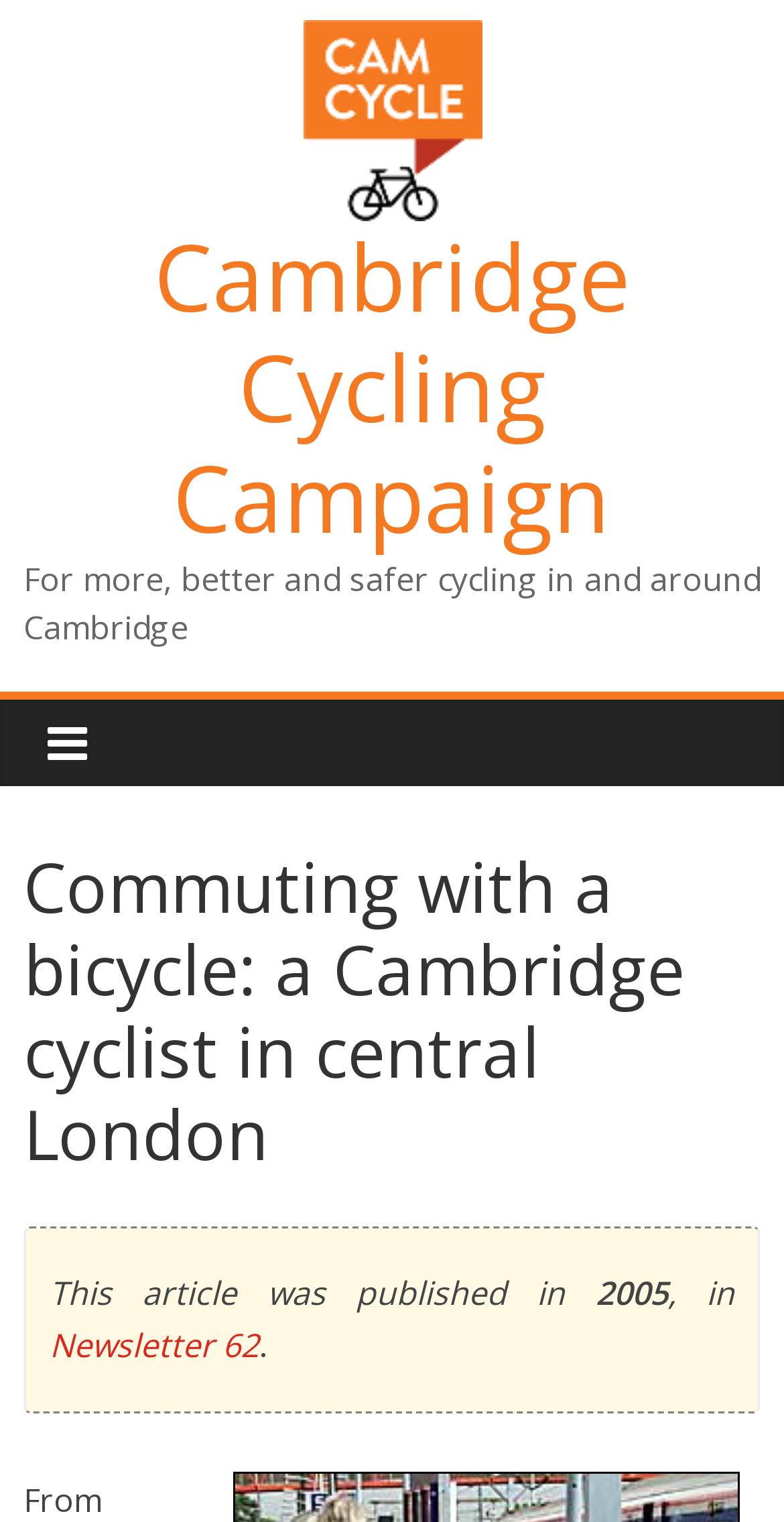Your task is to extract the text of the main heading from the webpage.

Commuting with a bicycle: a Cambridge cyclist in central London